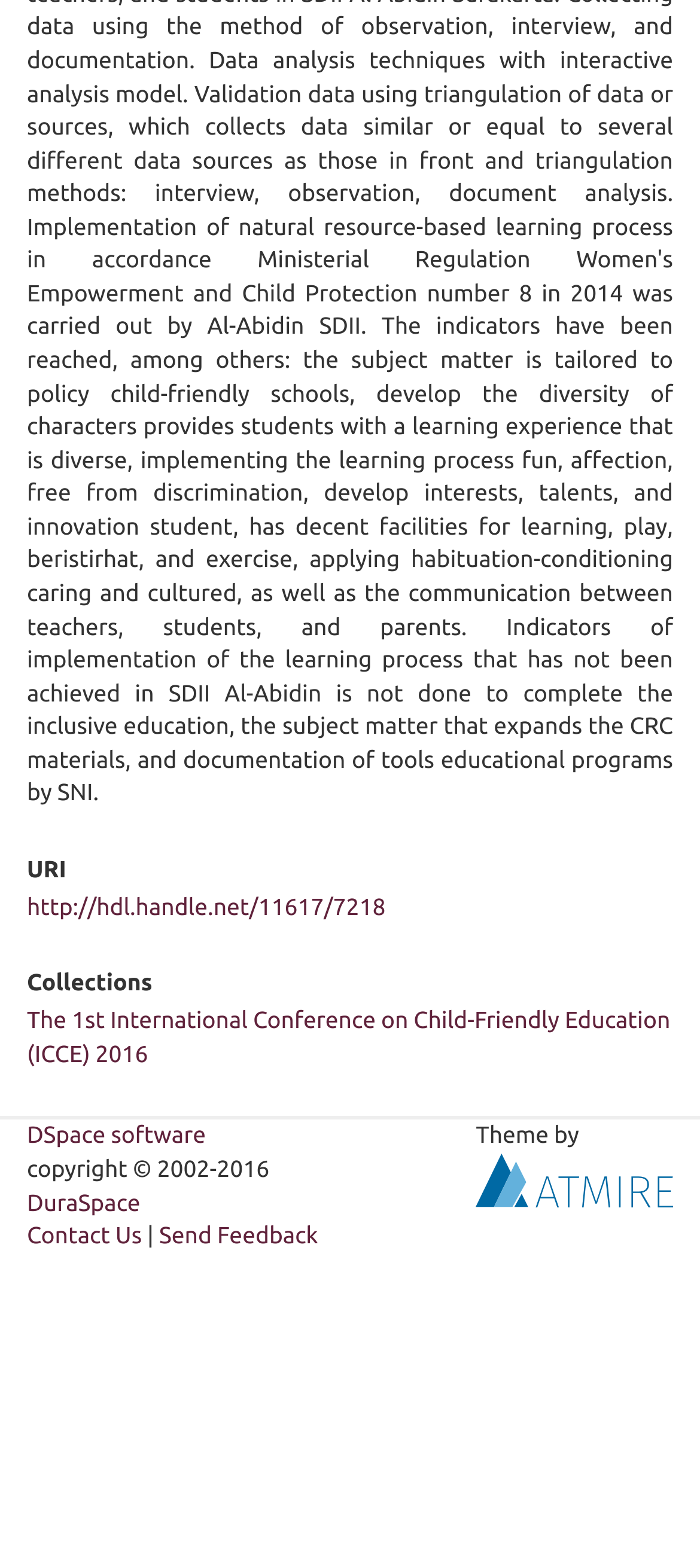Who is the theme provider?
Using the image as a reference, answer the question with a short word or phrase.

Atmire NV